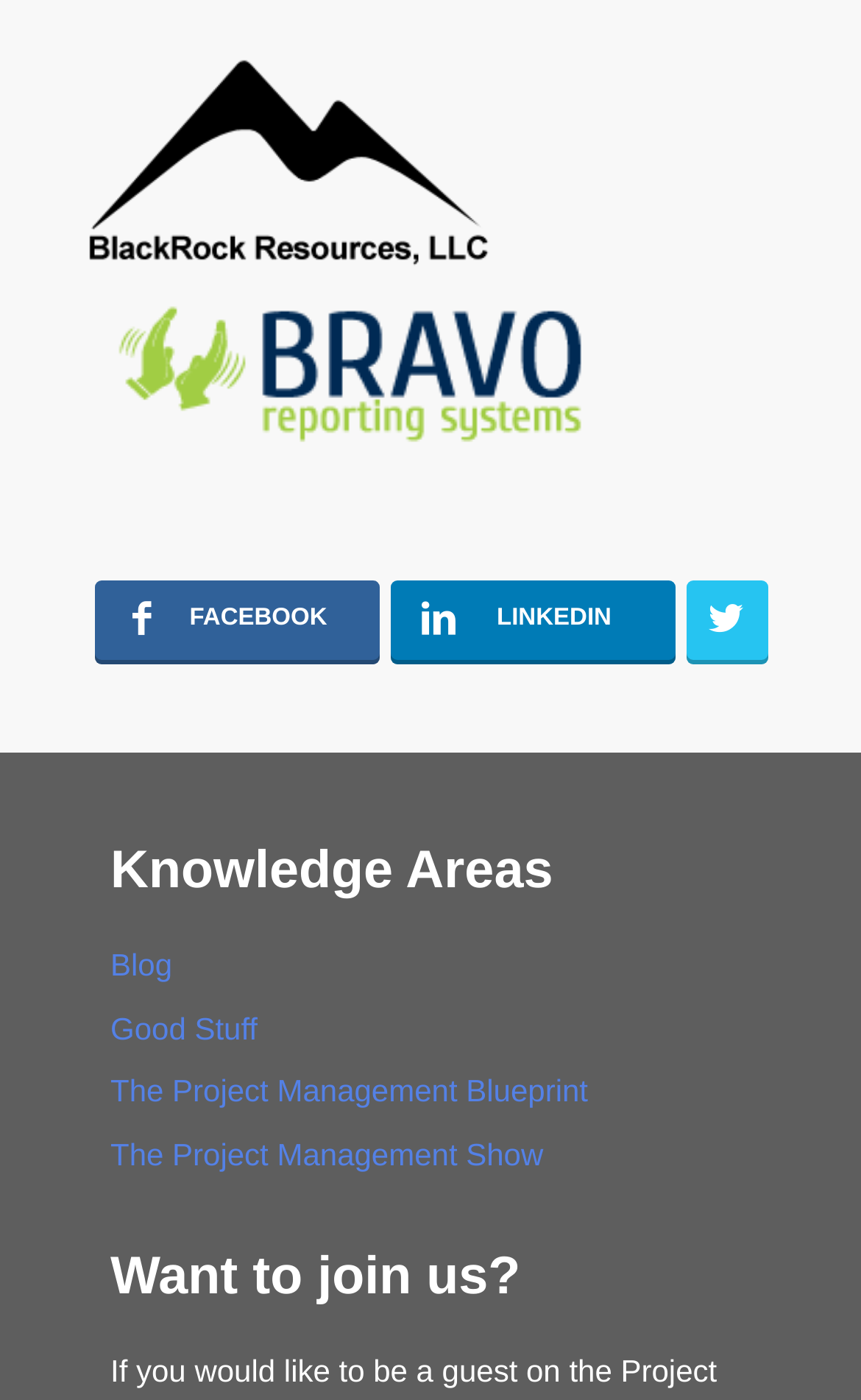Determine the bounding box coordinates for the area you should click to complete the following instruction: "Read the blog".

[0.128, 0.676, 0.2, 0.701]